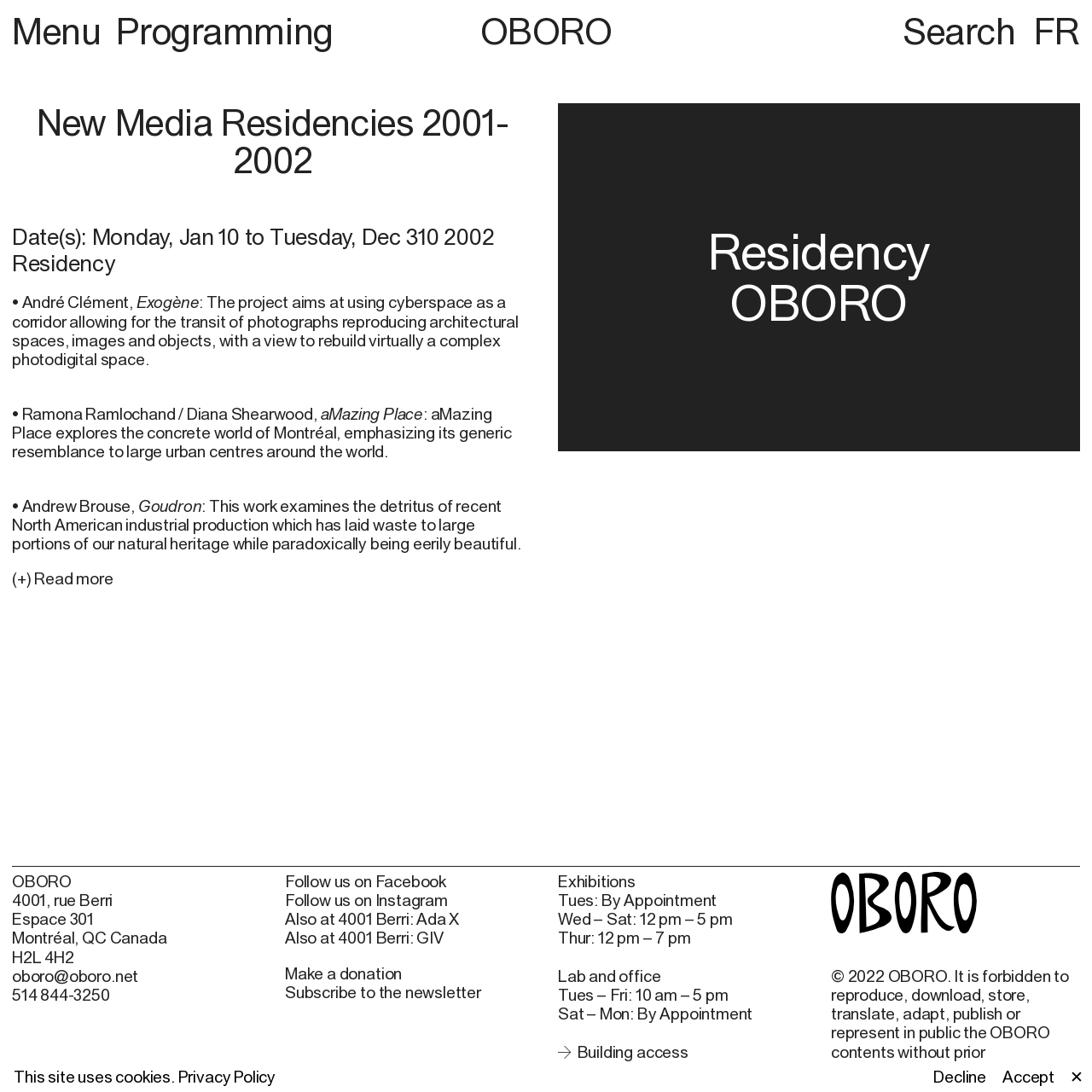Select the bounding box coordinates of the element I need to click to carry out the following instruction: "Go to 'Programming' page".

[0.107, 0.009, 0.305, 0.048]